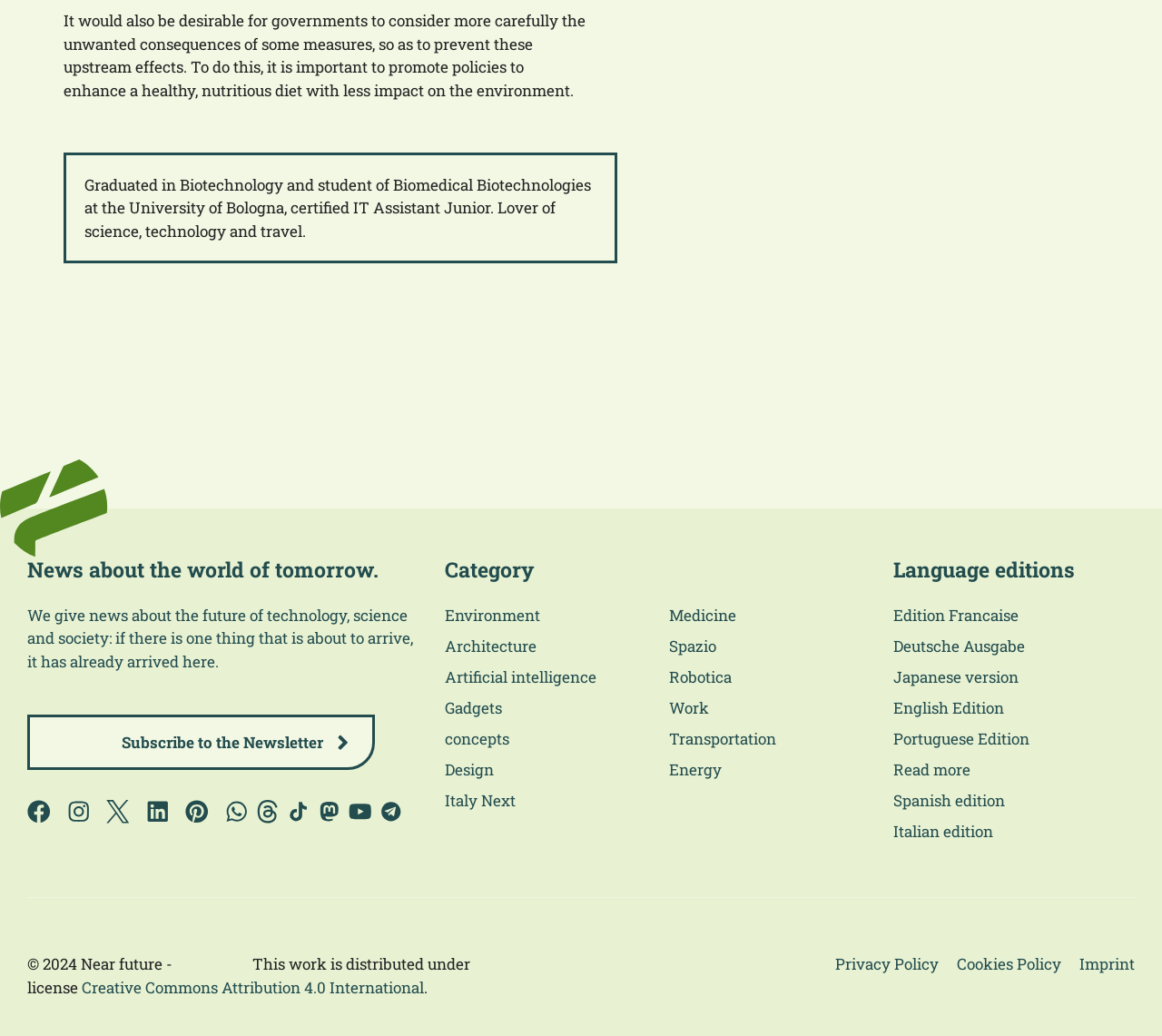Determine the bounding box for the UI element that matches this description: "Artificial intelligence".

[0.383, 0.642, 0.513, 0.664]